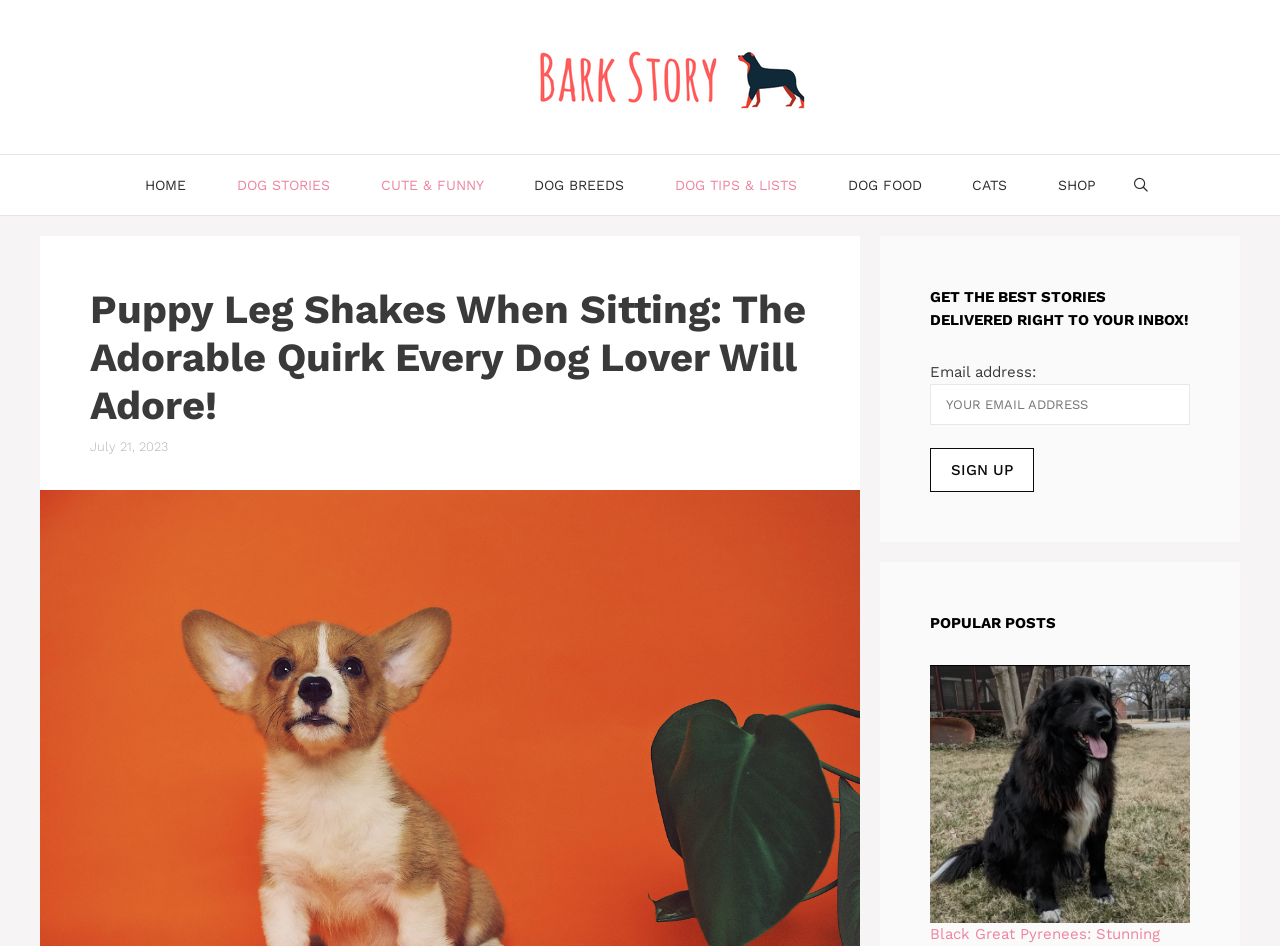Answer the following inquiry with a single word or phrase:
What is the name of the website?

BarkStory